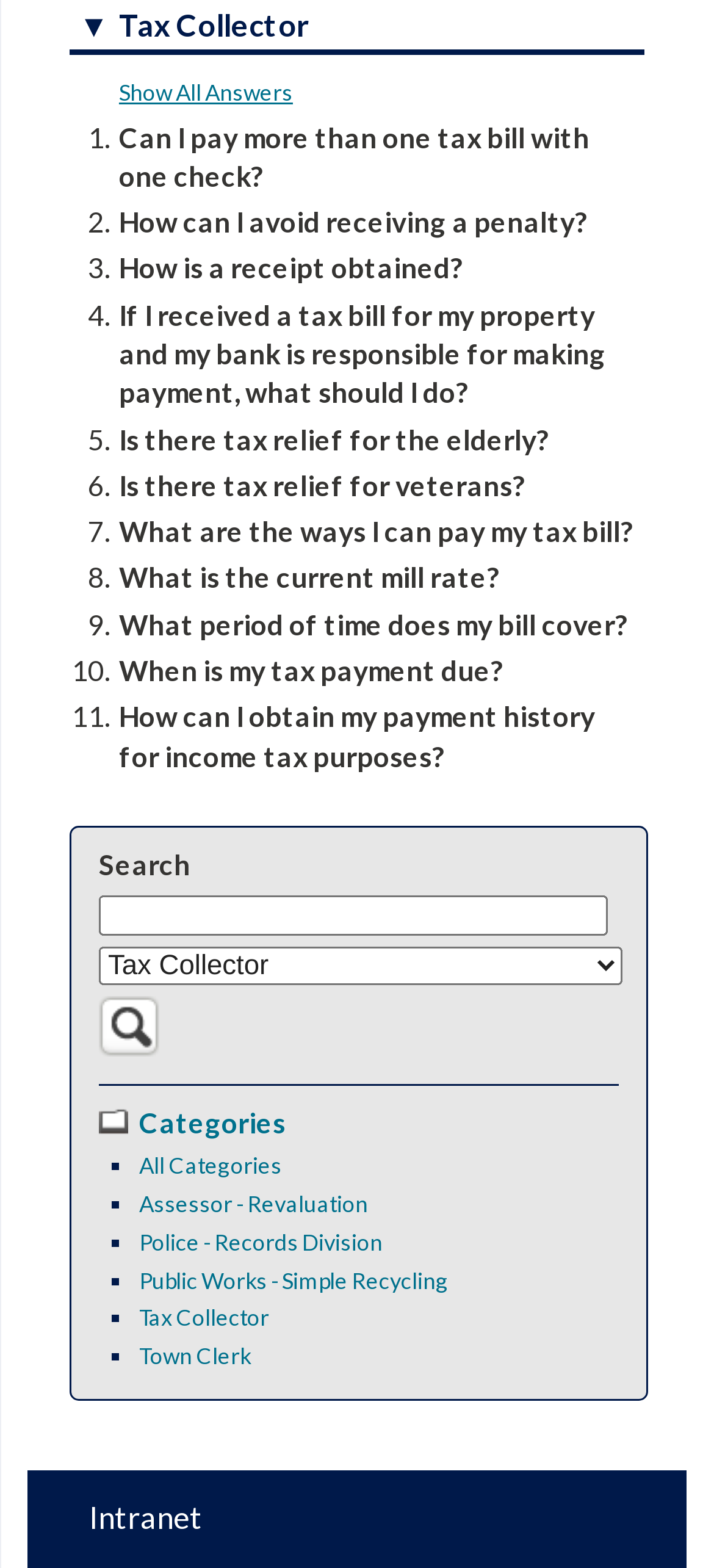Analyze the image and deliver a detailed answer to the question: What is the purpose of the search function?

The search function is located at the bottom of the webpage, with a text box and a search button. It allows users to search for answers to their questions, likely related to taxes and the Tax Collector.